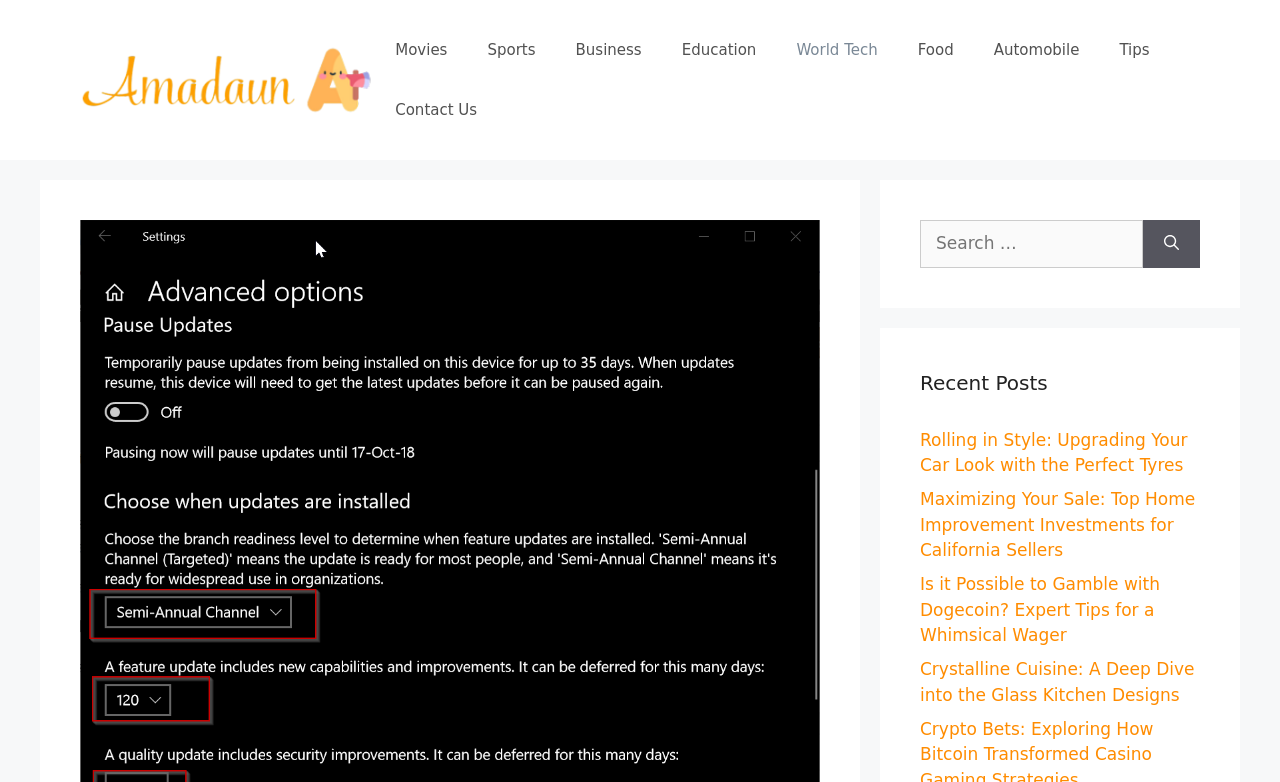Please specify the bounding box coordinates of the clickable section necessary to execute the following command: "Contact us".

[0.293, 0.102, 0.388, 0.179]